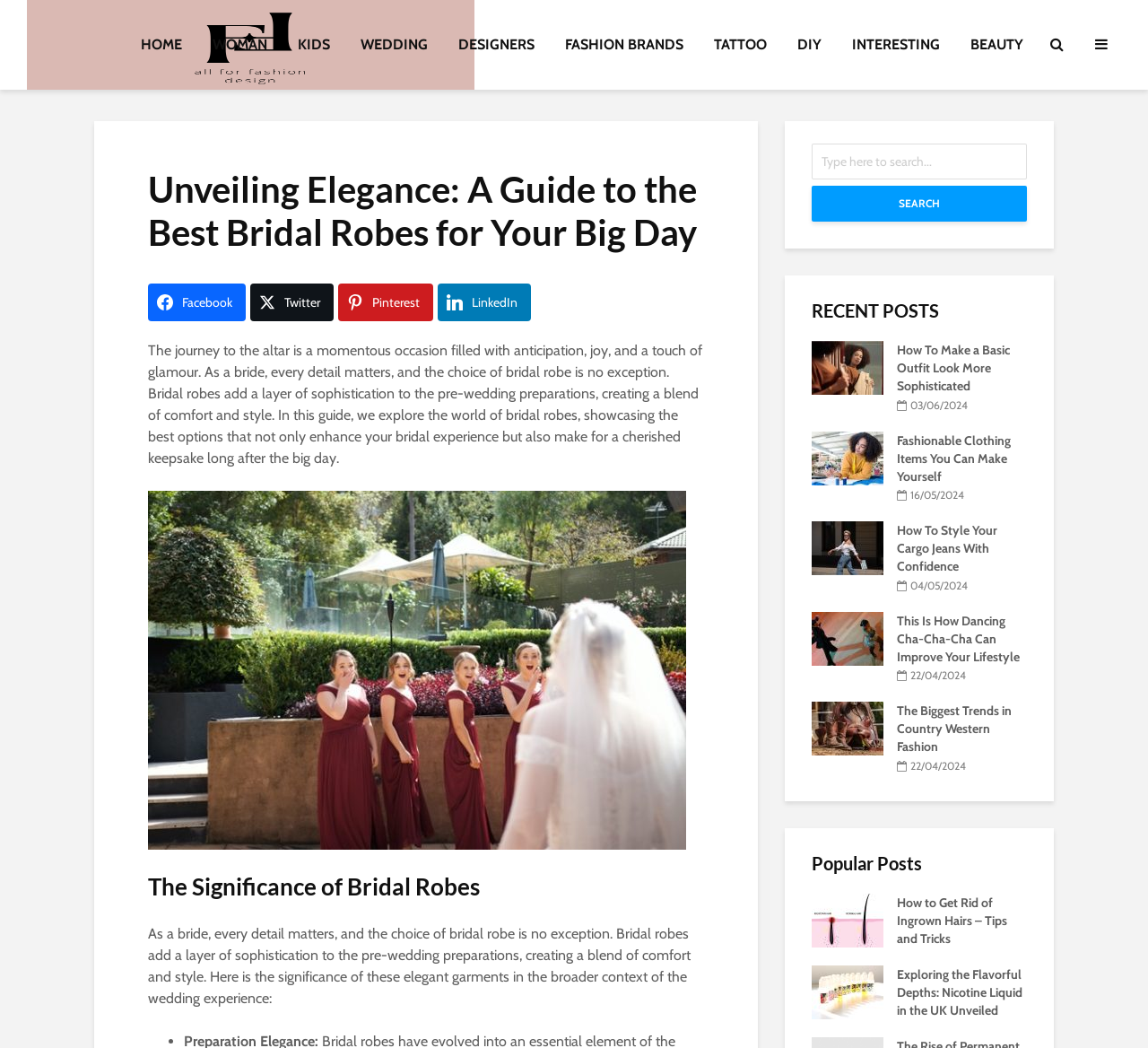Generate the text content of the main heading of the webpage.

Unveiling Elegance: A Guide to the Best Bridal Robes for Your Big Day